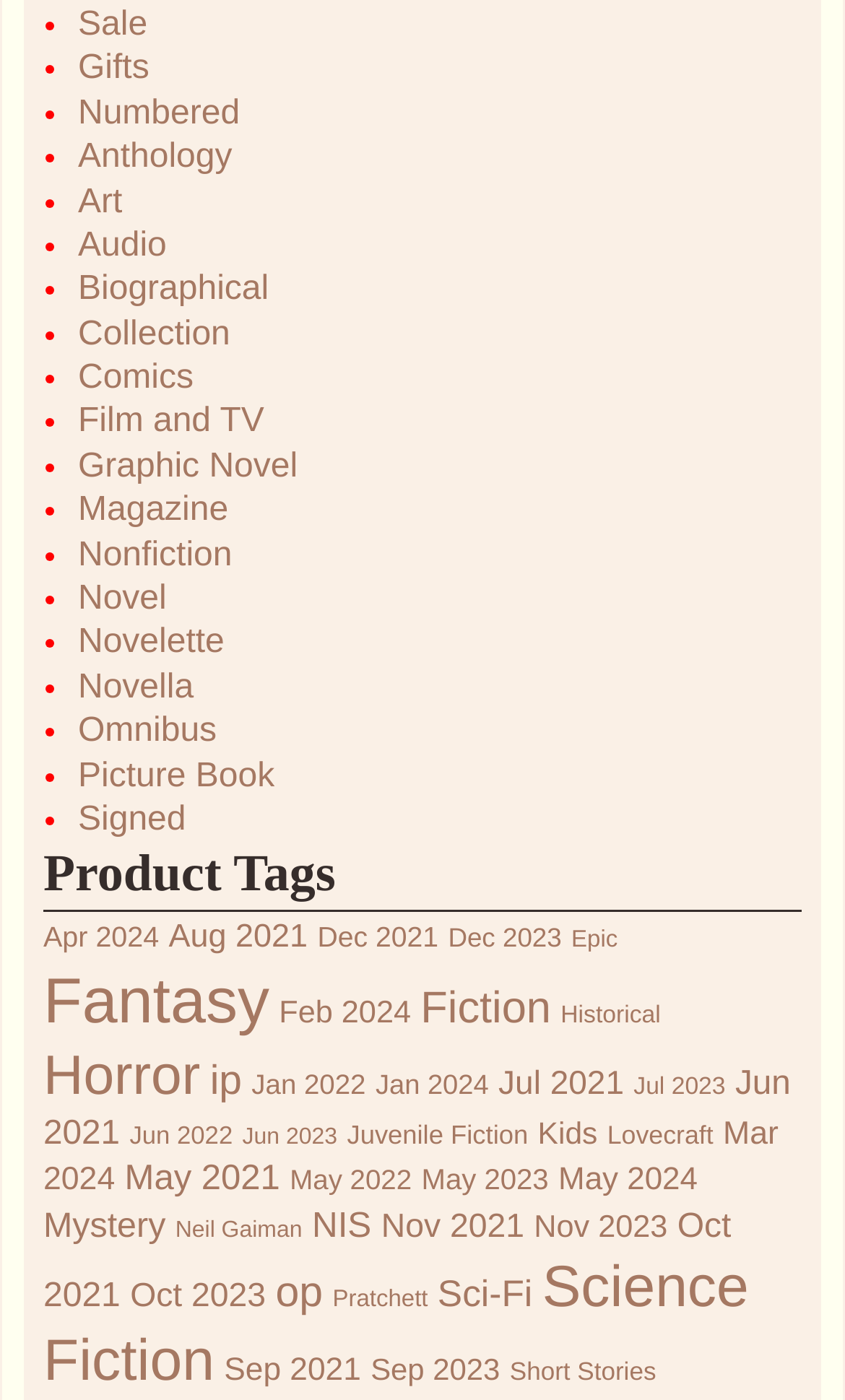Please specify the coordinates of the bounding box for the element that should be clicked to carry out this instruction: "View 'Fantasy' products". The coordinates must be four float numbers between 0 and 1, formatted as [left, top, right, bottom].

[0.051, 0.69, 0.319, 0.741]